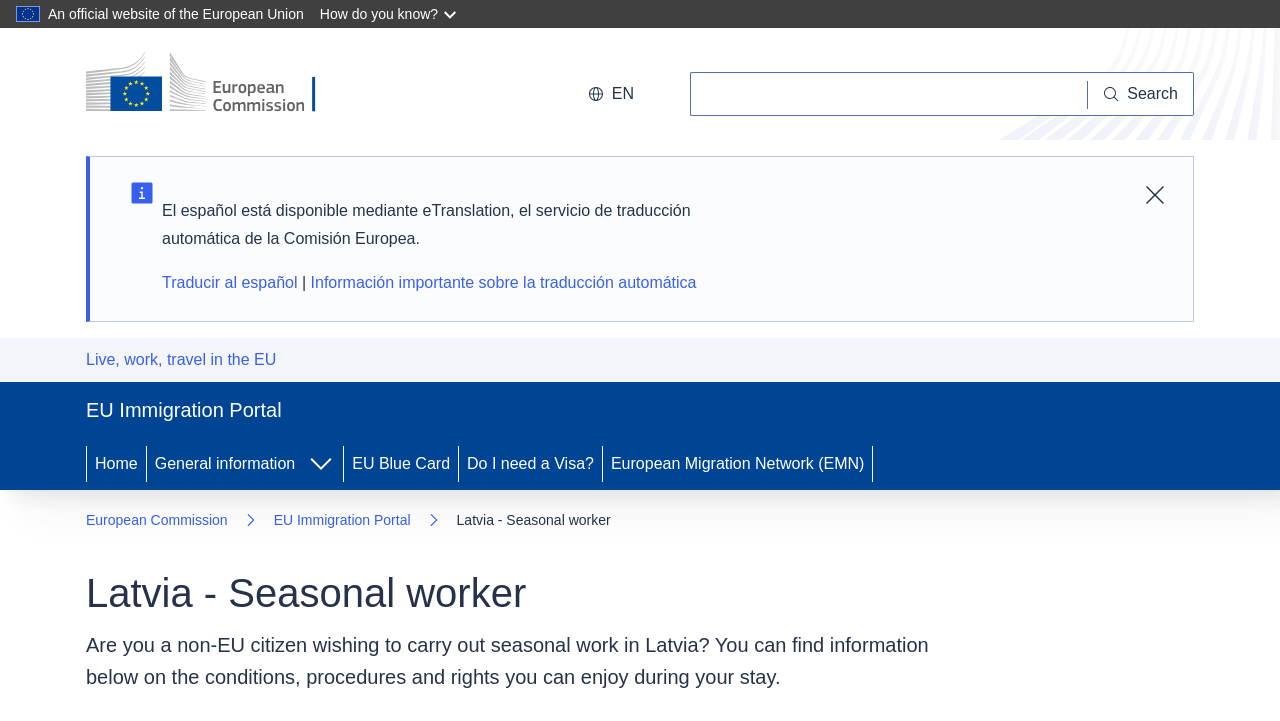Show me the bounding box coordinates of the clickable region to achieve the task as per the instruction: "Change language".

[0.447, 0.1, 0.508, 0.161]